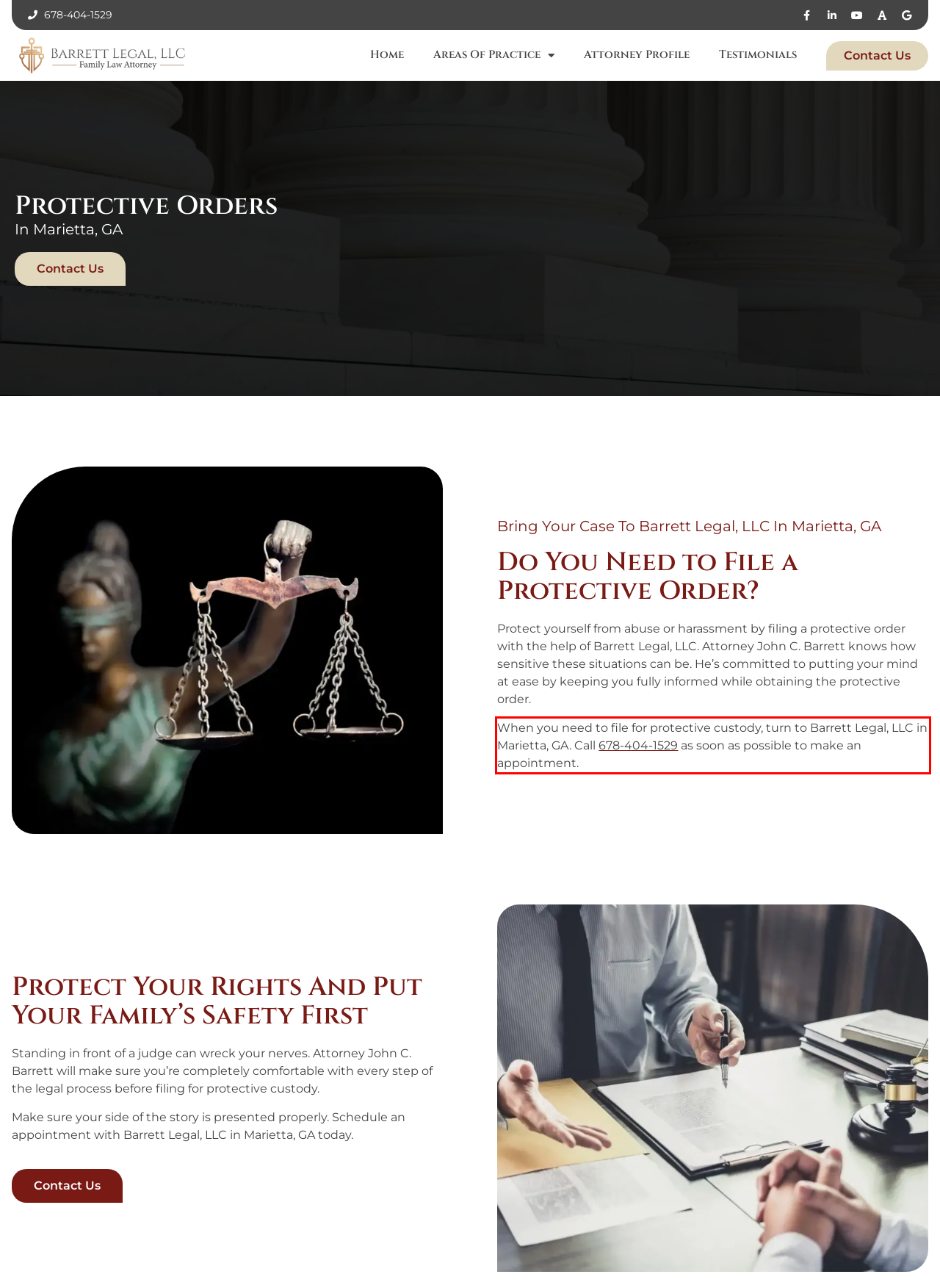You have a screenshot of a webpage, and there is a red bounding box around a UI element. Utilize OCR to extract the text within this red bounding box.

When you need to file for protective custody, turn to Barrett Legal, LLC in Marietta, GA. Call 678-404-1529 as soon as possible to make an appointment.